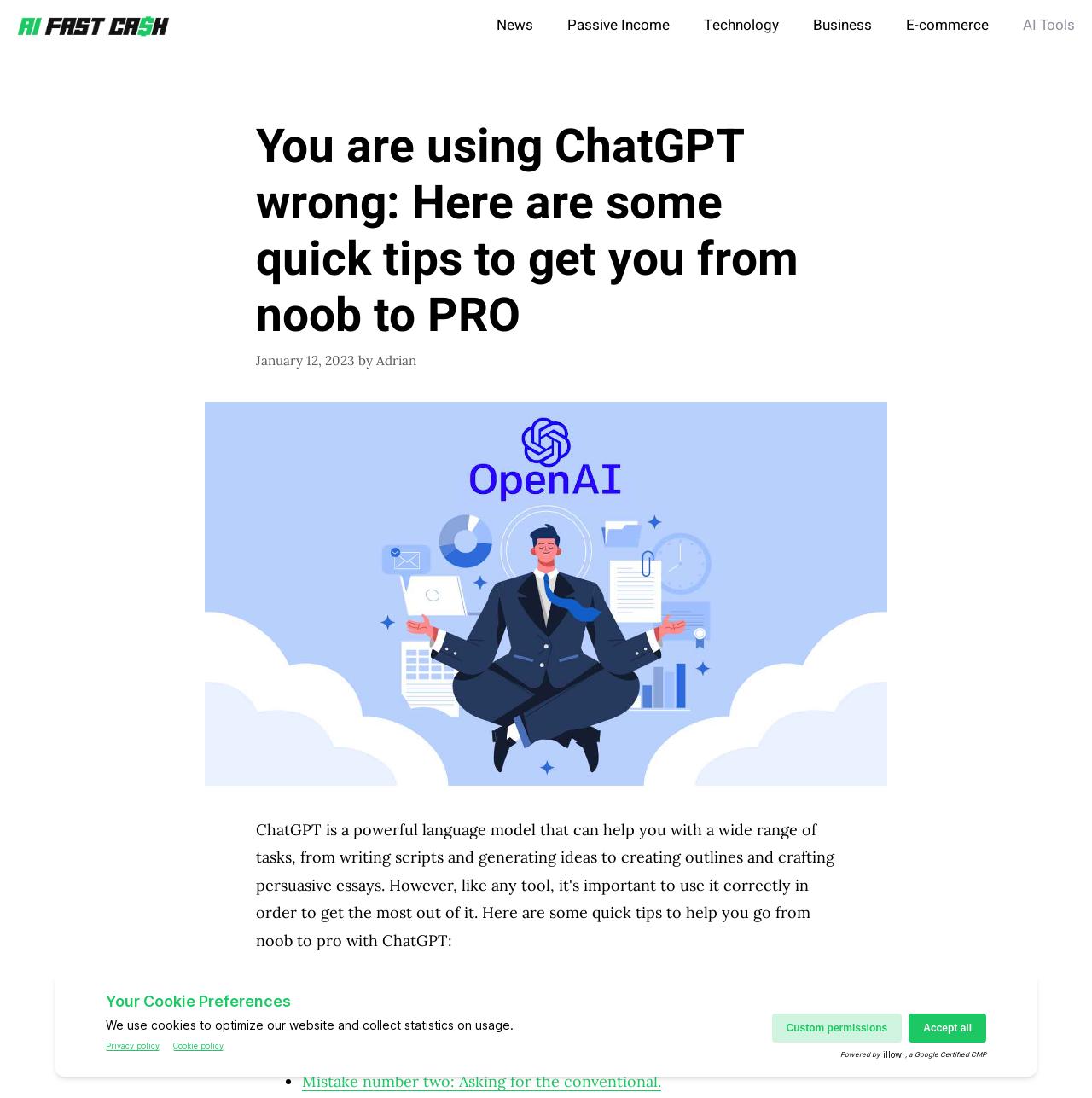Indicate the bounding box coordinates of the element that must be clicked to execute the instruction: "Click on the AIFastCash logo". The coordinates should be given as four float numbers between 0 and 1, i.e., [left, top, right, bottom].

[0.008, 0.0, 0.163, 0.047]